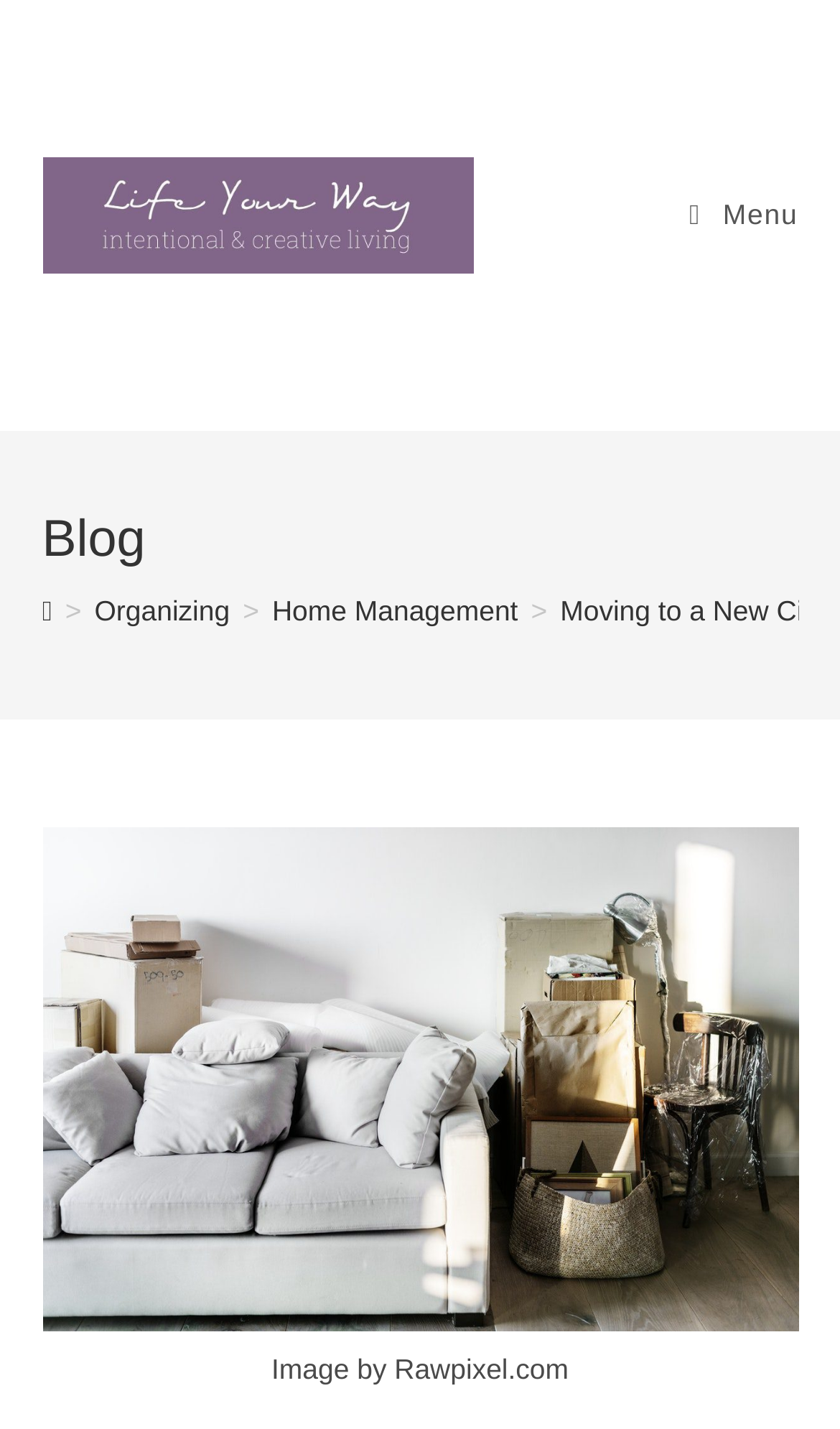Reply to the question below using a single word or brief phrase:
What is the category of the blog post?

Home Management